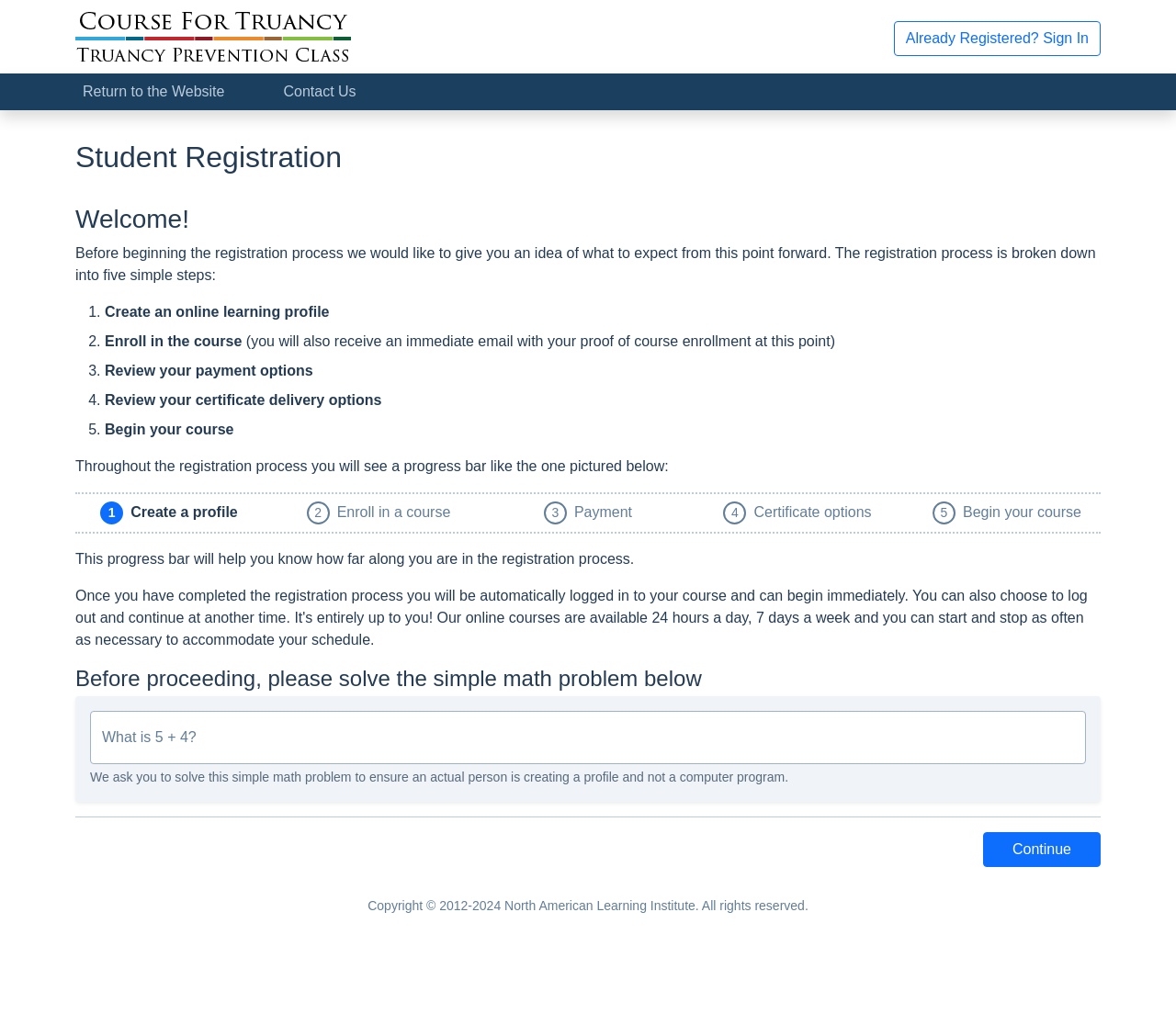Summarize the webpage with intricate details.

The webpage is titled "North American Learning Institute" and appears to be a student registration page. At the top left, there is a logo for "Course For Truancy" accompanied by a link. On the top right, there are three links: "Already Registered? Sign In", "Return to the Website", and a button labeled "Contact Us".

Below the top section, there are two headings: "Student Registration" and "Welcome!". A paragraph of text explains that the registration process consists of five simple steps. These steps are listed below, each with a number and a brief description: "Create an online learning profile", "Enroll in the course", "Review your payment options", "Review your certificate delivery options", and "Begin your course".

Further down the page, there is a section explaining that a progress bar will be visible throughout the registration process, with a sample progress bar shown below. The progress bar has five stages, each labeled with a number and a brief description: "Create a profile", "Enroll in a course", "Payment", "Certificate options", and "Begin your course".

The page then asks the user to solve a simple math problem to ensure they are a real person and not a computer program. A textbox is provided to enter the answer, and a button labeled "Continue" is located below.

At the very bottom of the page, there is a copyright notice stating "Copyright © 2012-2024 North American Learning Institute. All rights reserved."